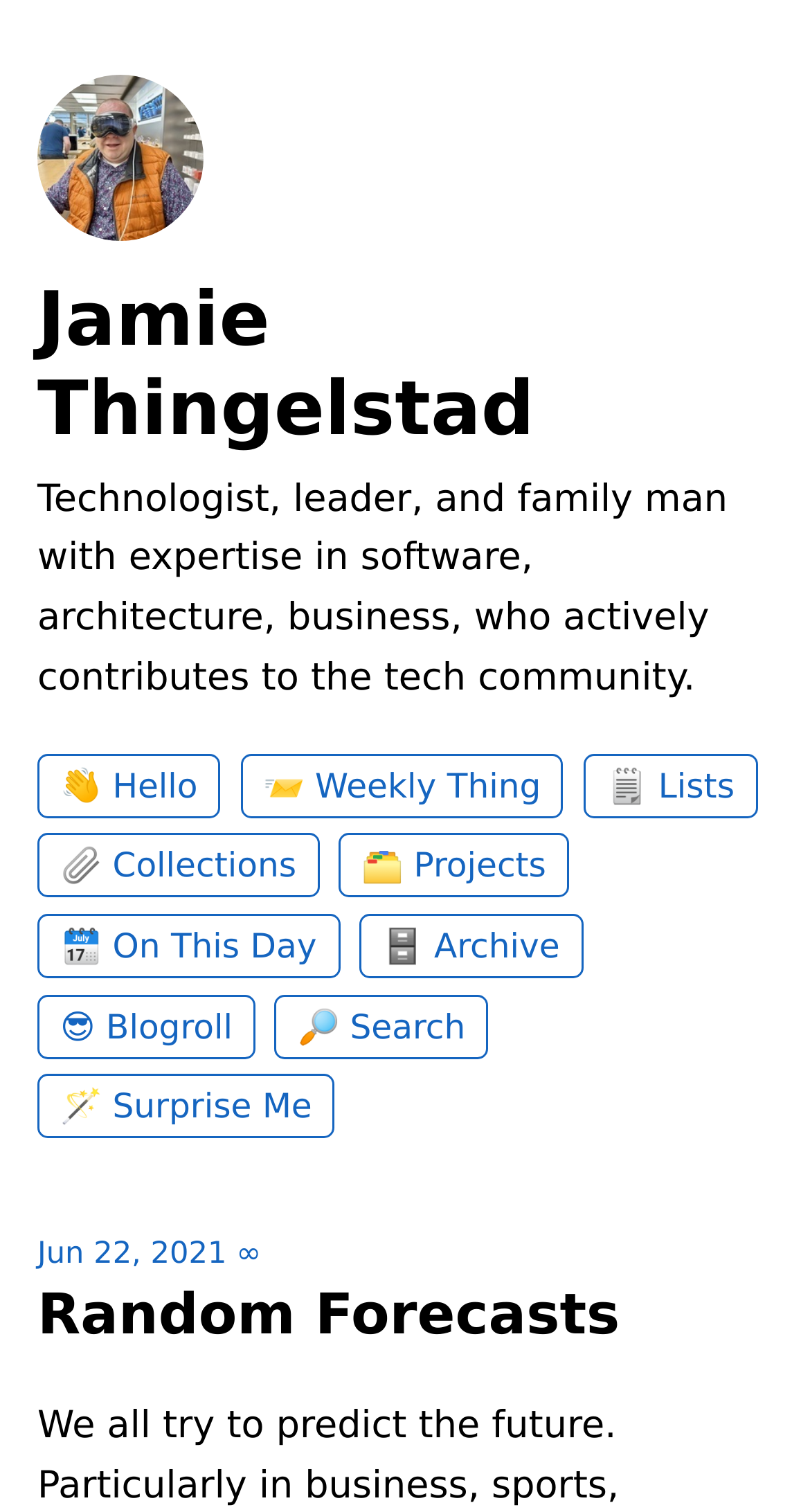Answer this question using a single word or a brief phrase:
What is the title of the section below the profile information?

Random Forecasts